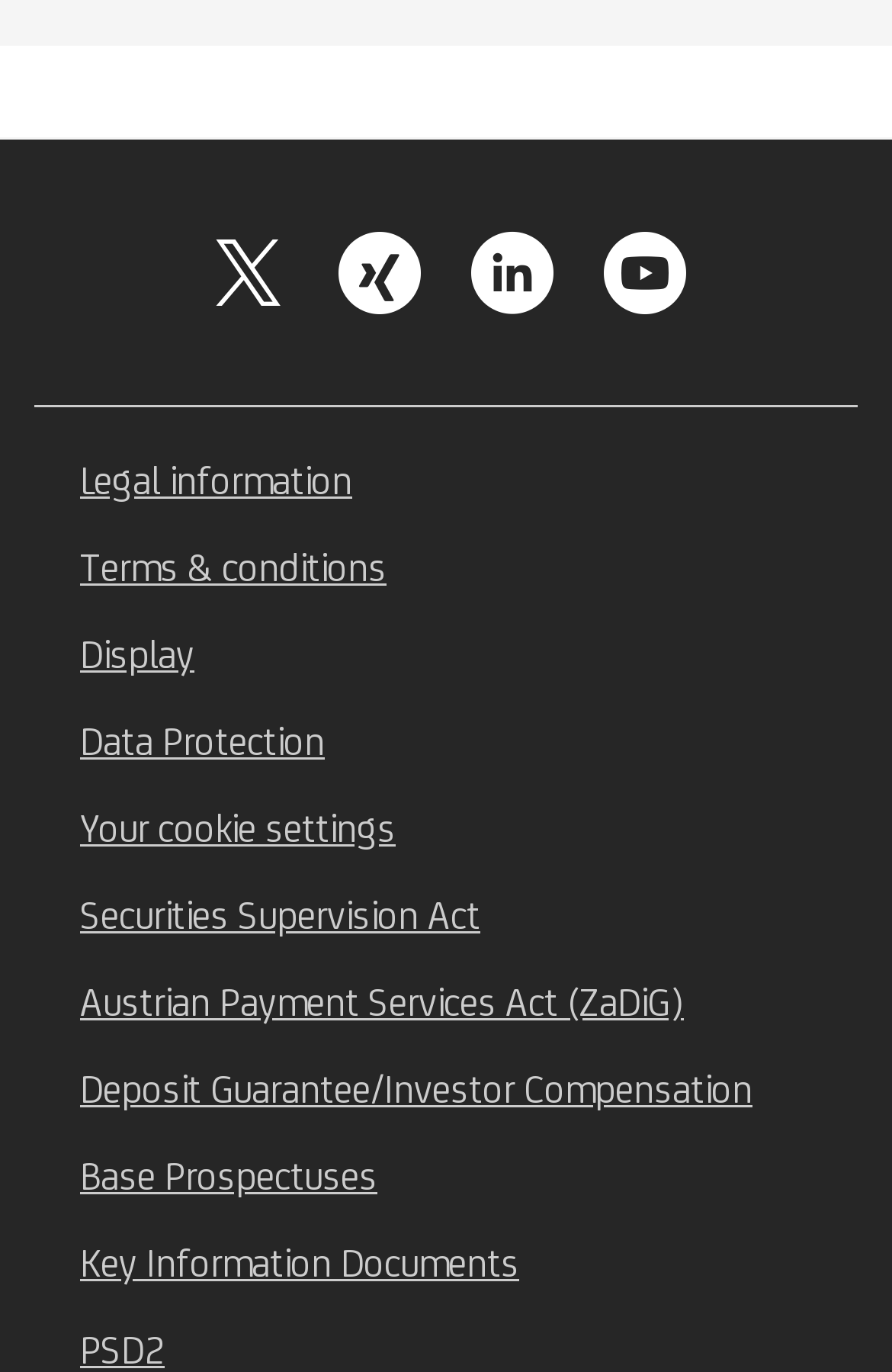Calculate the bounding box coordinates of the UI element given the description: "Austrian Payment Services Act (ZaDiG)".

[0.09, 0.713, 0.767, 0.746]